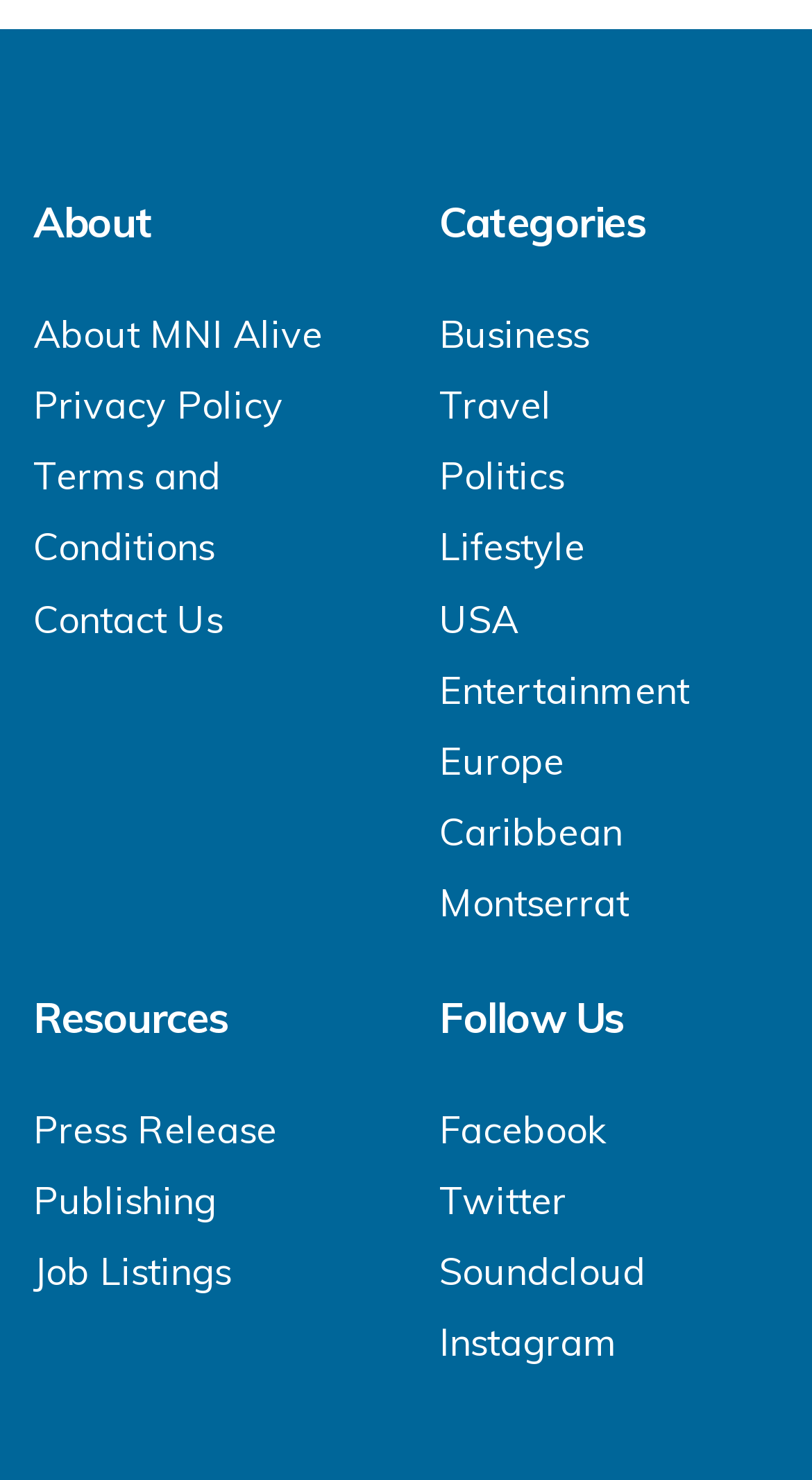Find the bounding box coordinates for the HTML element specified by: "February 23, 2023February 22, 2023".

None